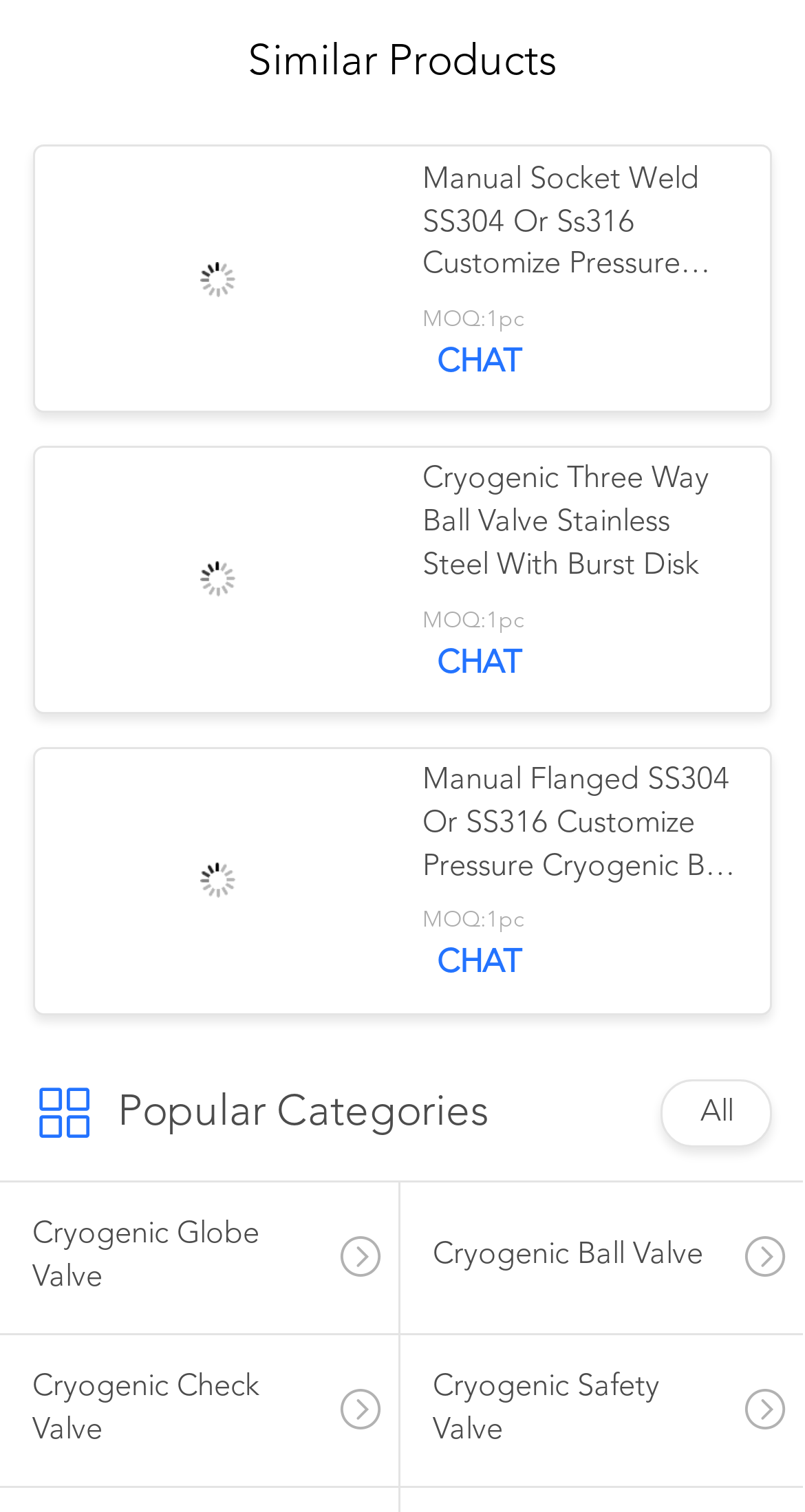Specify the bounding box coordinates for the region that must be clicked to perform the given instruction: "View news".

[0.0, 0.019, 0.185, 0.053]